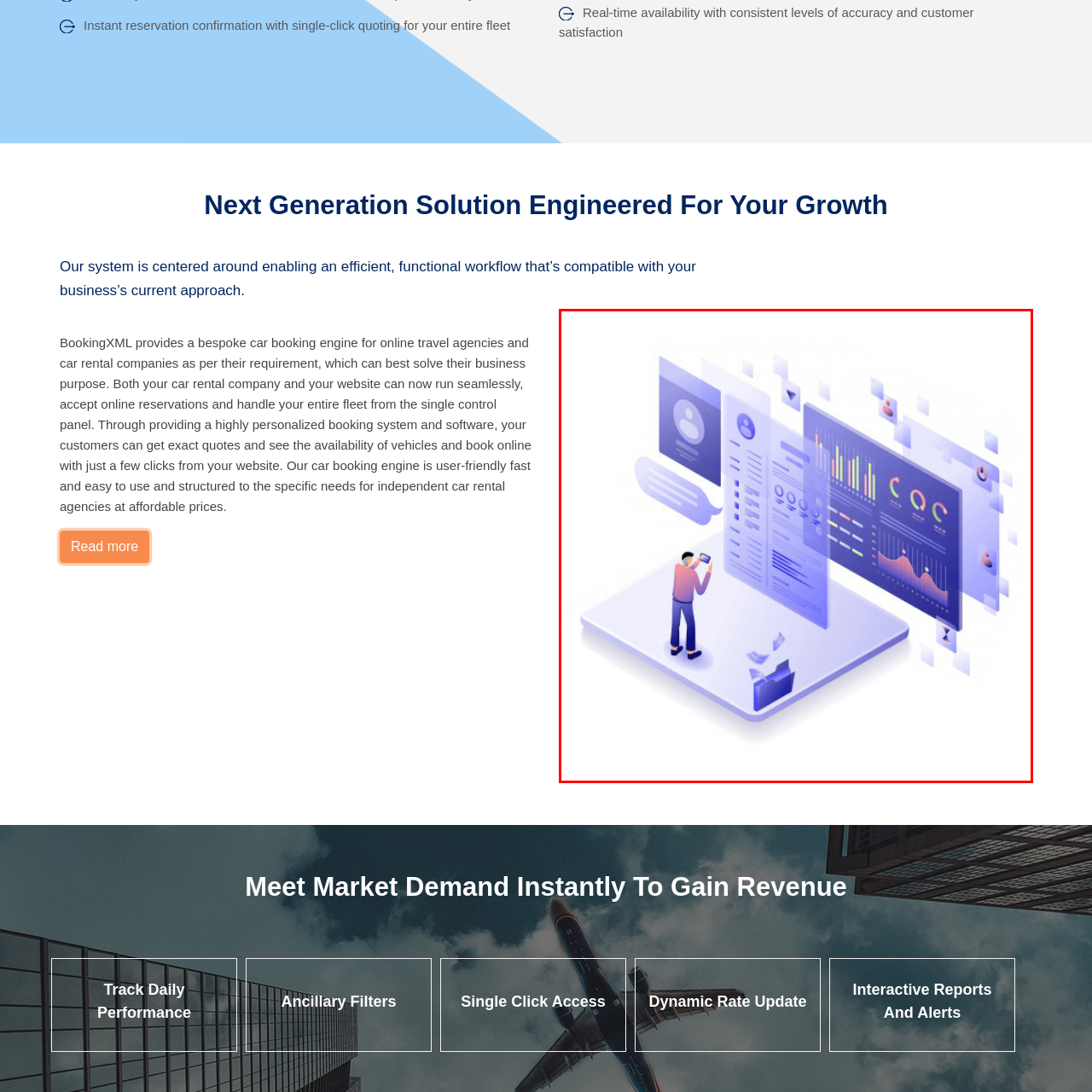Analyze the content inside the red box, What type of graphs are used to visualize statistics? Provide a short answer using a single word or phrase.

Bar charts and line graphs